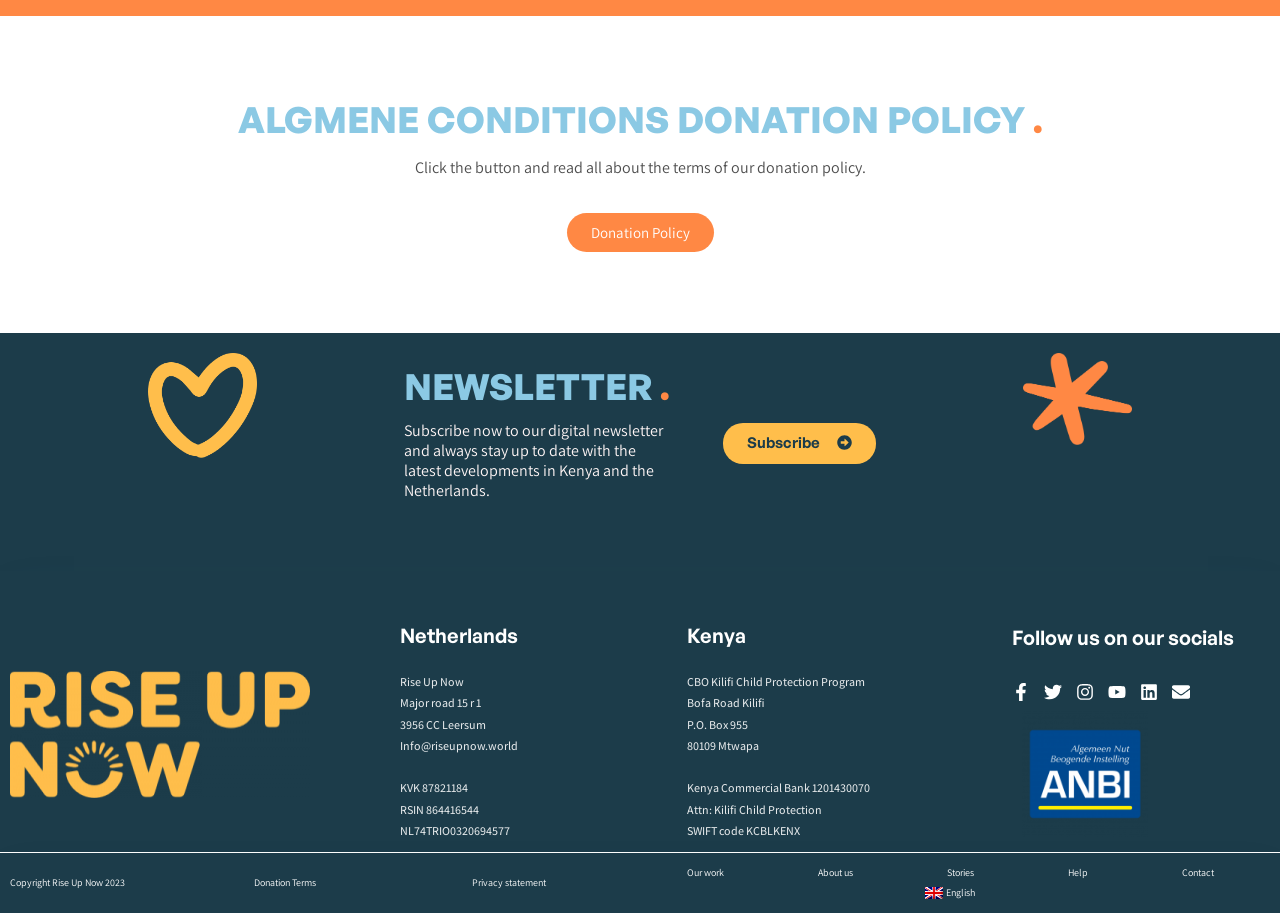Give a short answer to this question using one word or a phrase:
What is the organization's contact information in Kenya?

CBO Kilifi Child Protection Program, Bofa Road Kilifi, P.O. Box 955, 80109 Mtwapa